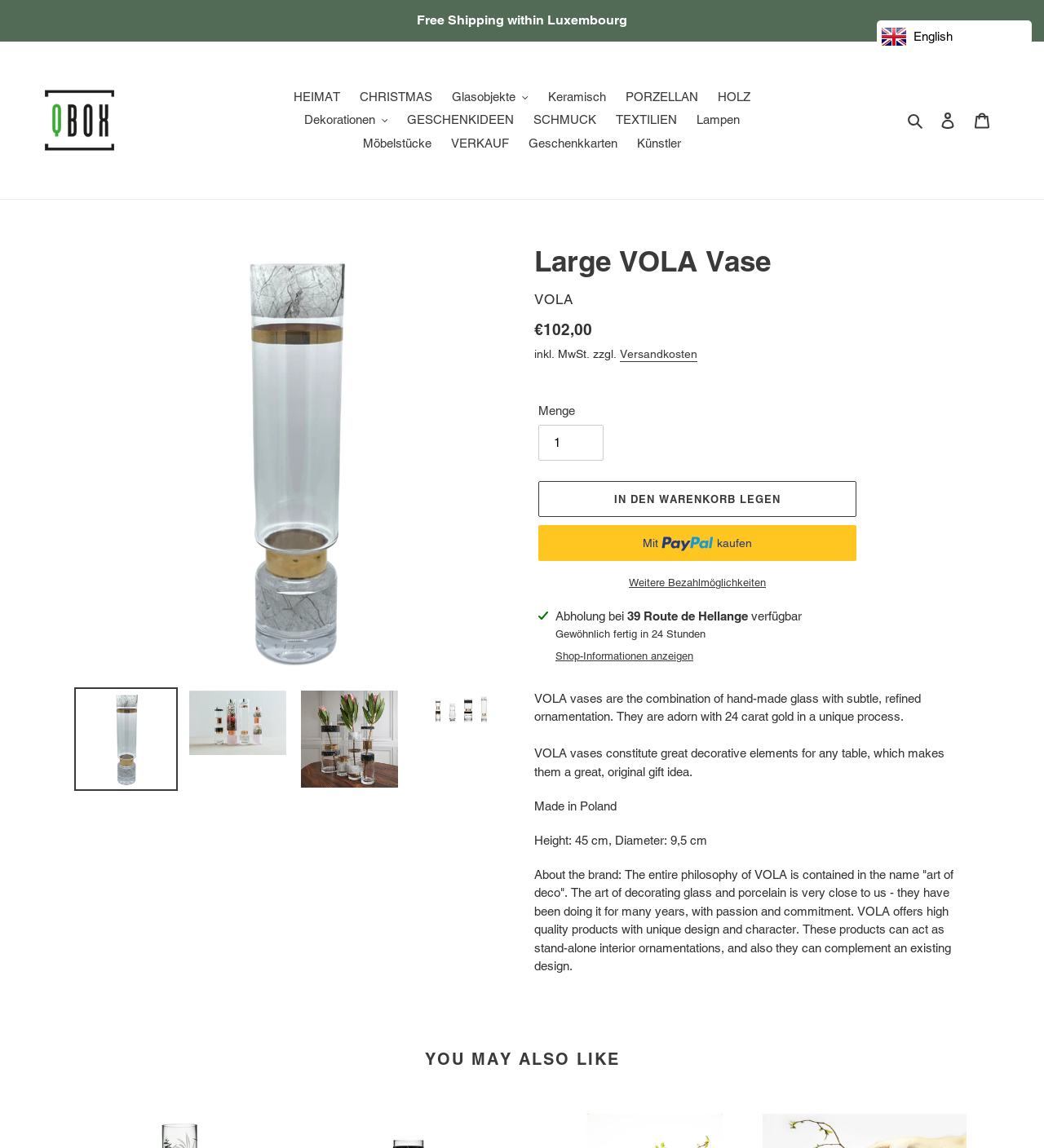What is the material of the vase?
Respond to the question with a well-detailed and thorough answer.

The material of the vase can be found in the static text element on the webpage, which describes the vase as 'the combination of hand-made glass with subtle, refined ornamentation'.